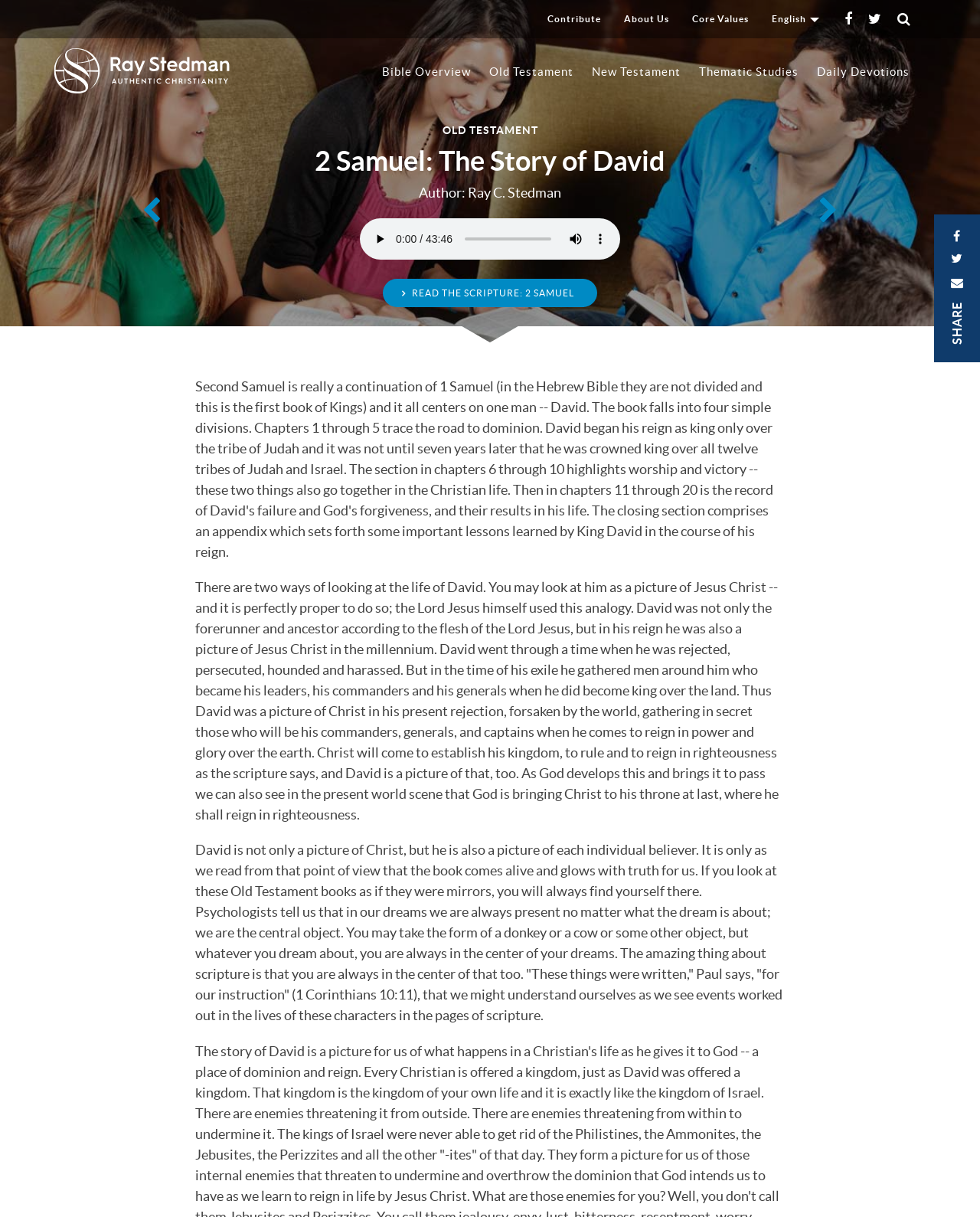What is the title of the current page?
Based on the image, answer the question with as much detail as possible.

I found the answer by looking at the heading element with the text '2 Samuel: The Story of David', which is a prominent element on the page. This suggests that the title of the current page is indeed '2 Samuel: The Story of David'.